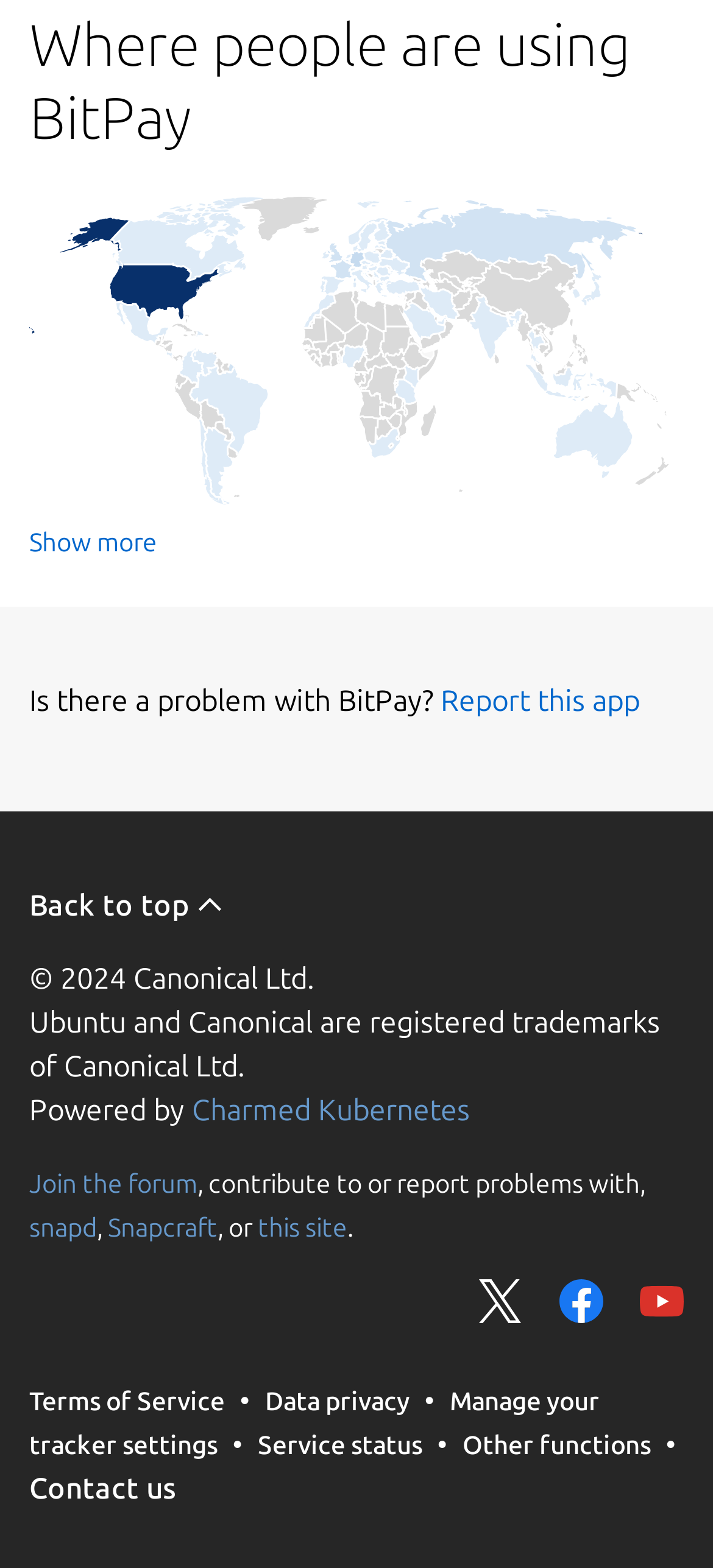Find the bounding box coordinates of the area that needs to be clicked in order to achieve the following instruction: "Show more distributions". The coordinates should be specified as four float numbers between 0 and 1, i.e., [left, top, right, bottom].

[0.041, 0.337, 0.221, 0.356]